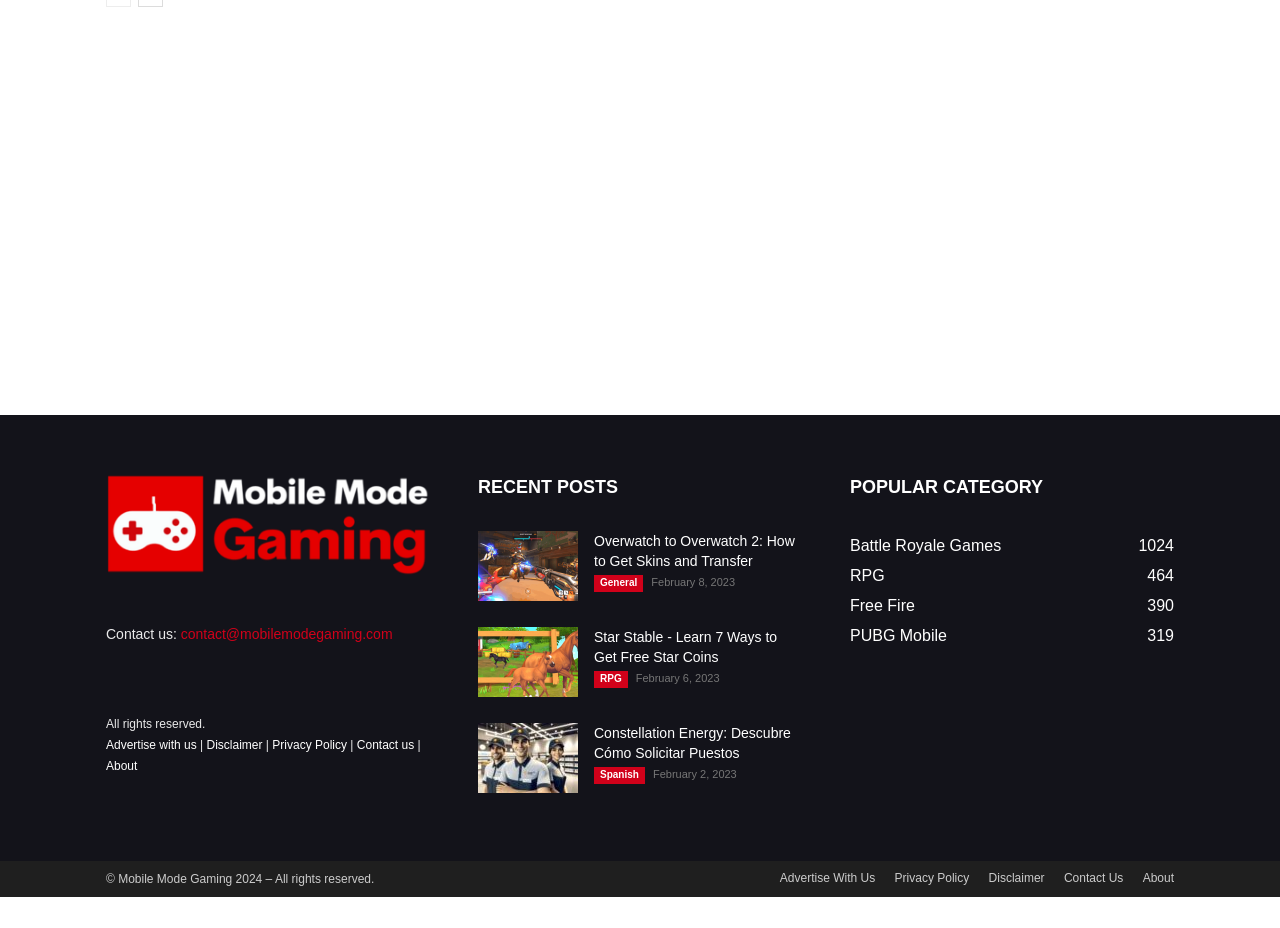Predict the bounding box coordinates of the area that should be clicked to accomplish the following instruction: "Explore Battle Royale Games category". The bounding box coordinates should consist of four float numbers between 0 and 1, i.e., [left, top, right, bottom].

[0.664, 0.579, 0.782, 0.597]